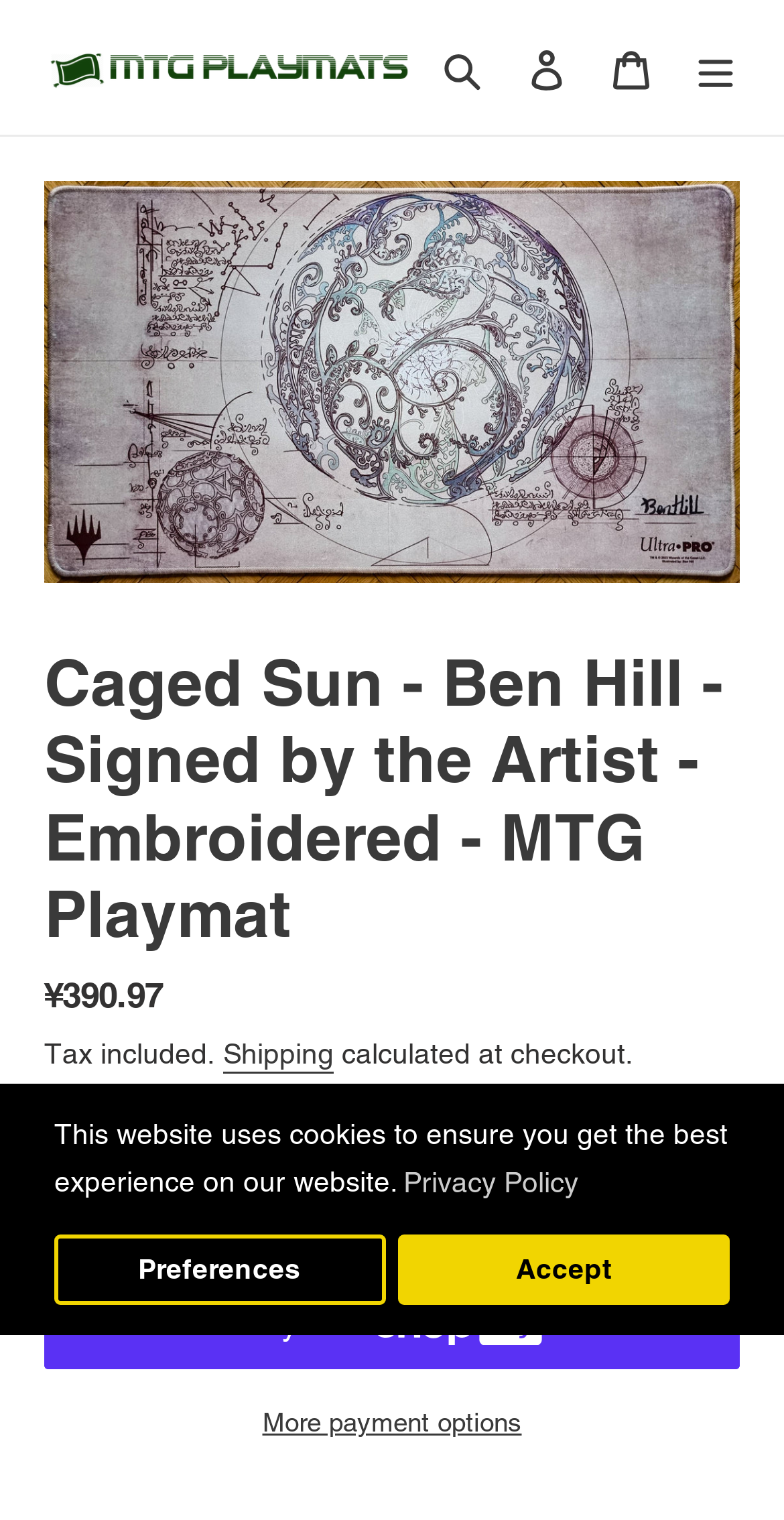Who is the artist of the playmat?
Using the image provided, answer with just one word or phrase.

Ben Hill